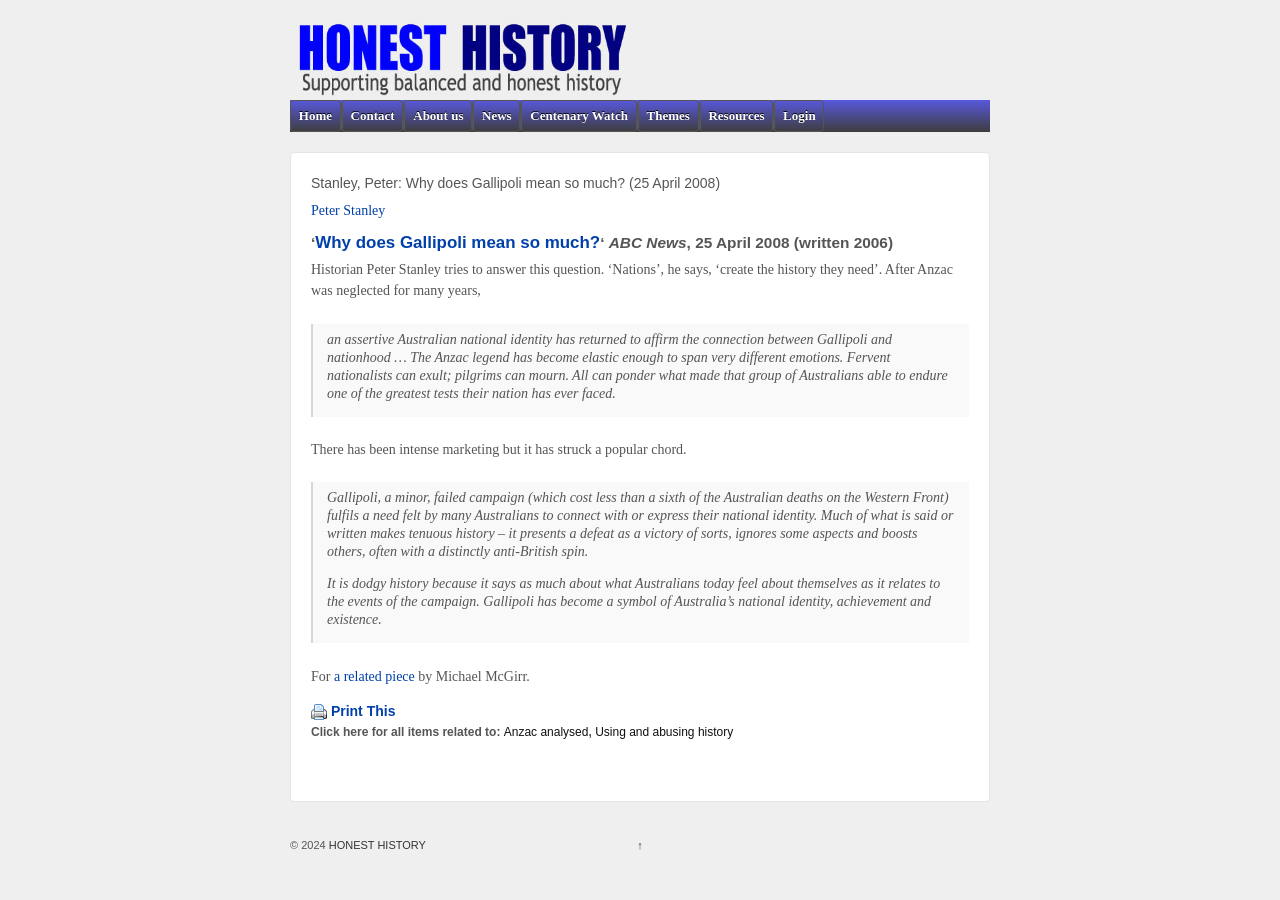Please identify the bounding box coordinates of the element's region that I should click in order to complete the following instruction: "Read the article by Peter Stanley". The bounding box coordinates consist of four float numbers between 0 and 1, i.e., [left, top, right, bottom].

[0.243, 0.226, 0.301, 0.242]